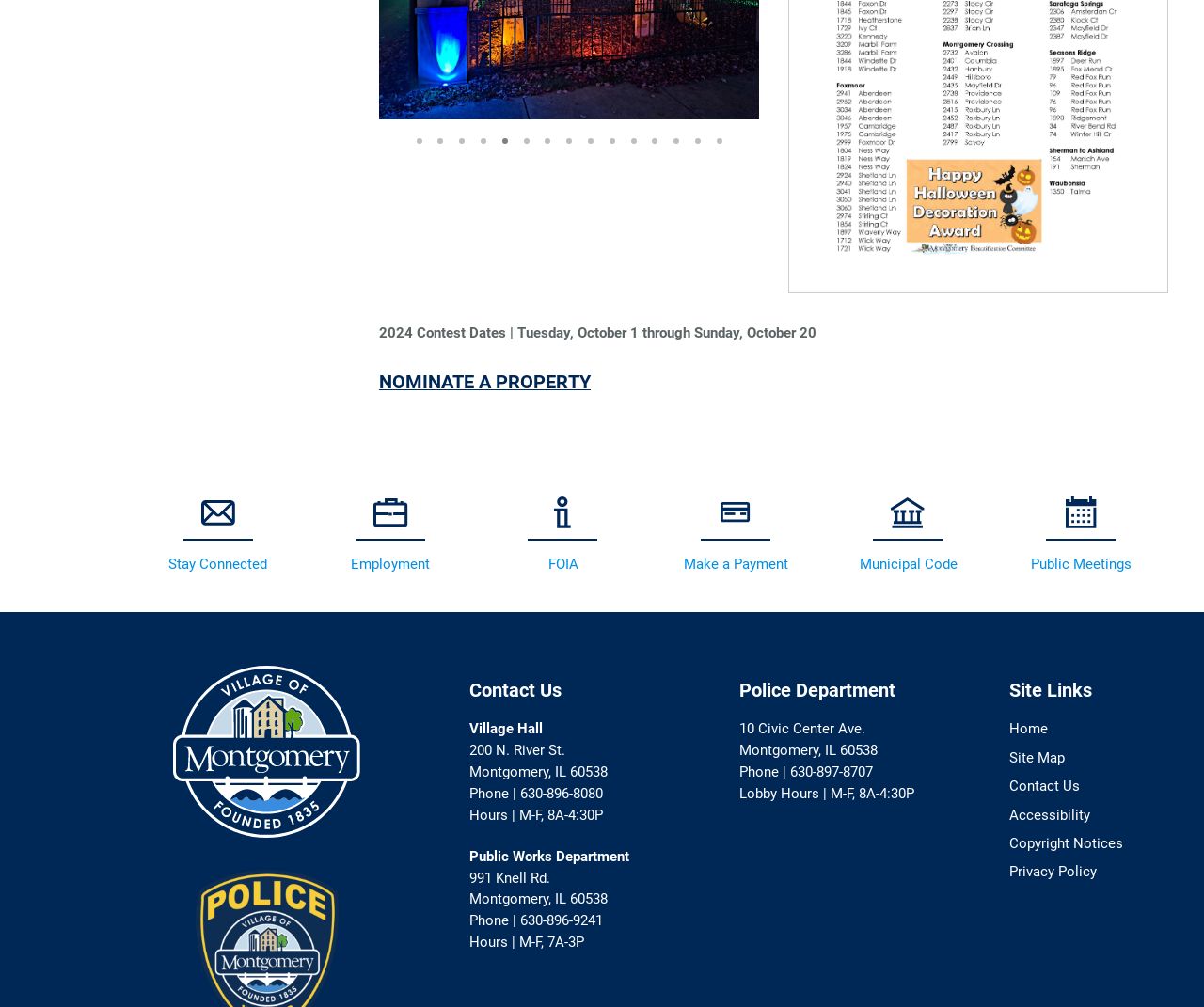Provide a brief response using a word or short phrase to this question:
How many regions are there in the bottom section?

3